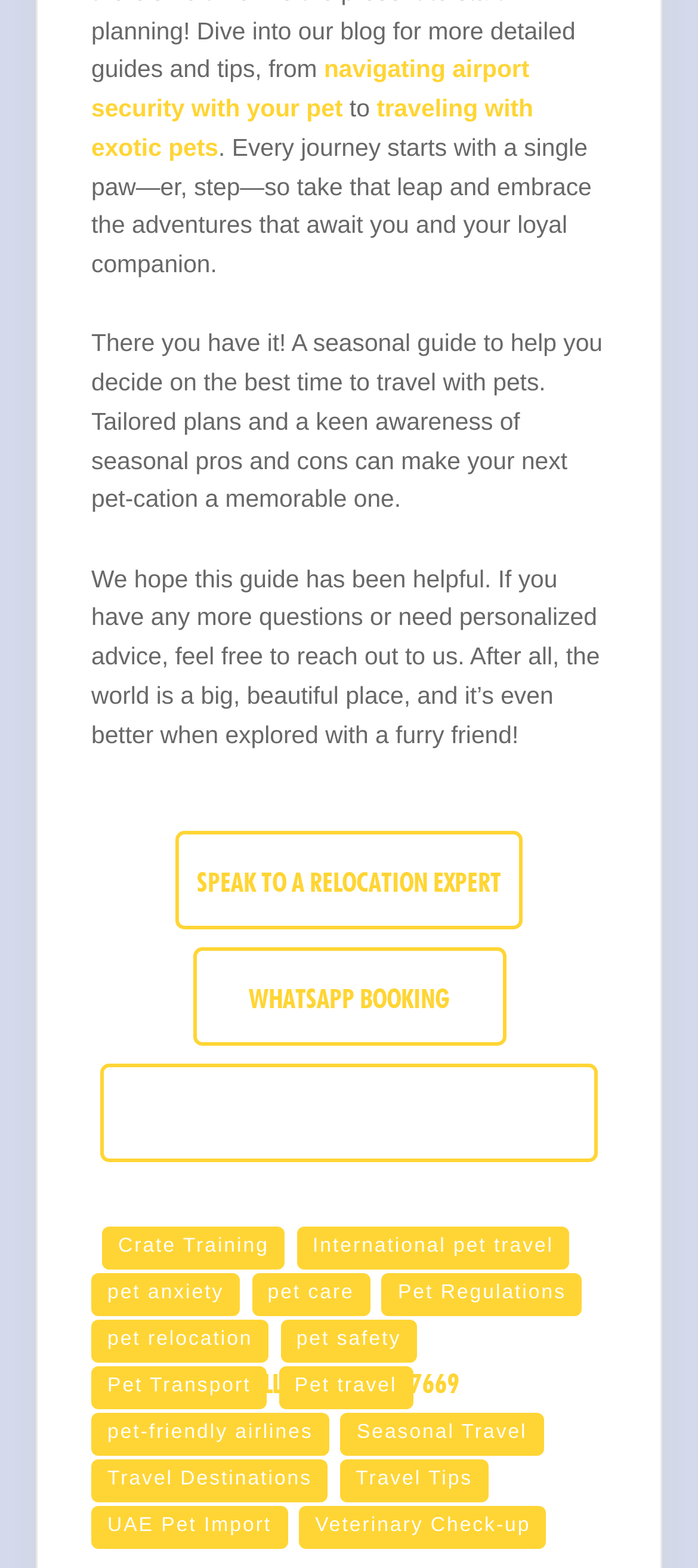Please respond to the question using a single word or phrase:
What is the purpose of the 'SPEAK TO A RELOCATION EXPERT' link?

To get personalized advice